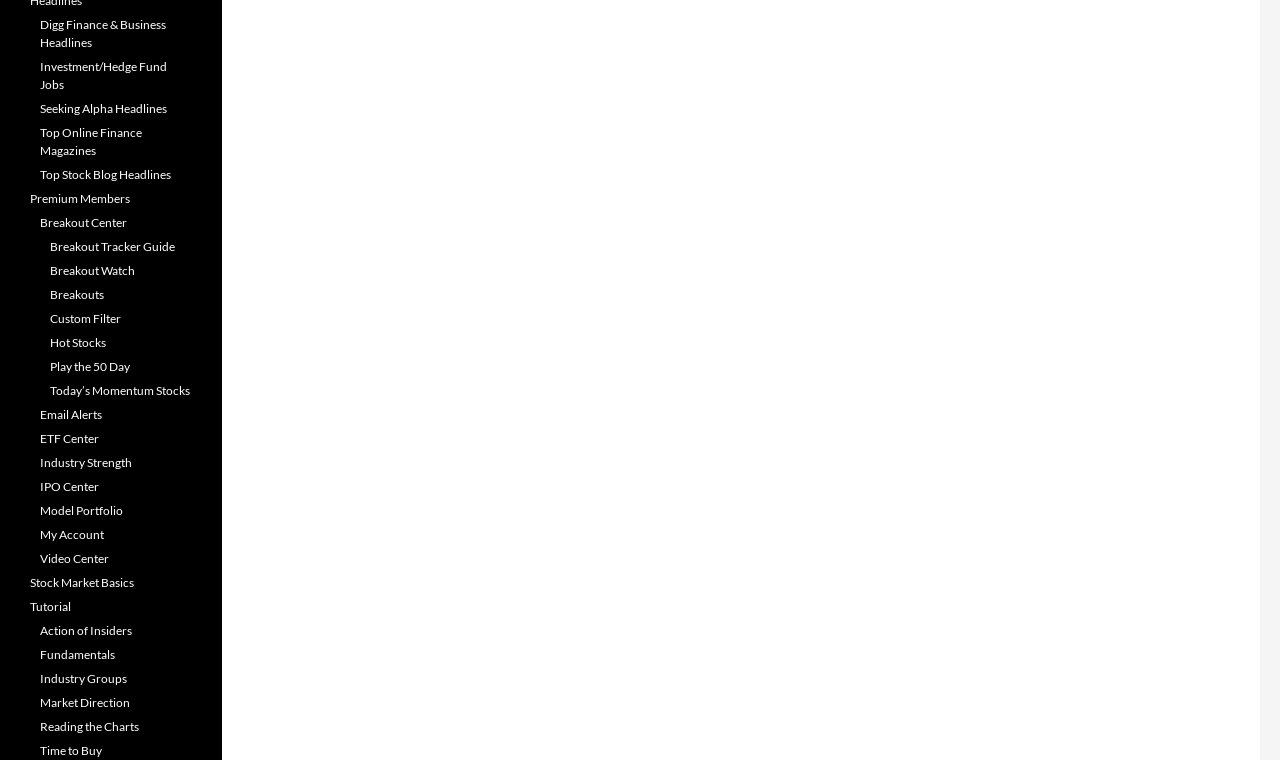Identify the coordinates of the bounding box for the element that must be clicked to accomplish the instruction: "Explore Top Online Finance Magazines".

[0.031, 0.164, 0.111, 0.208]